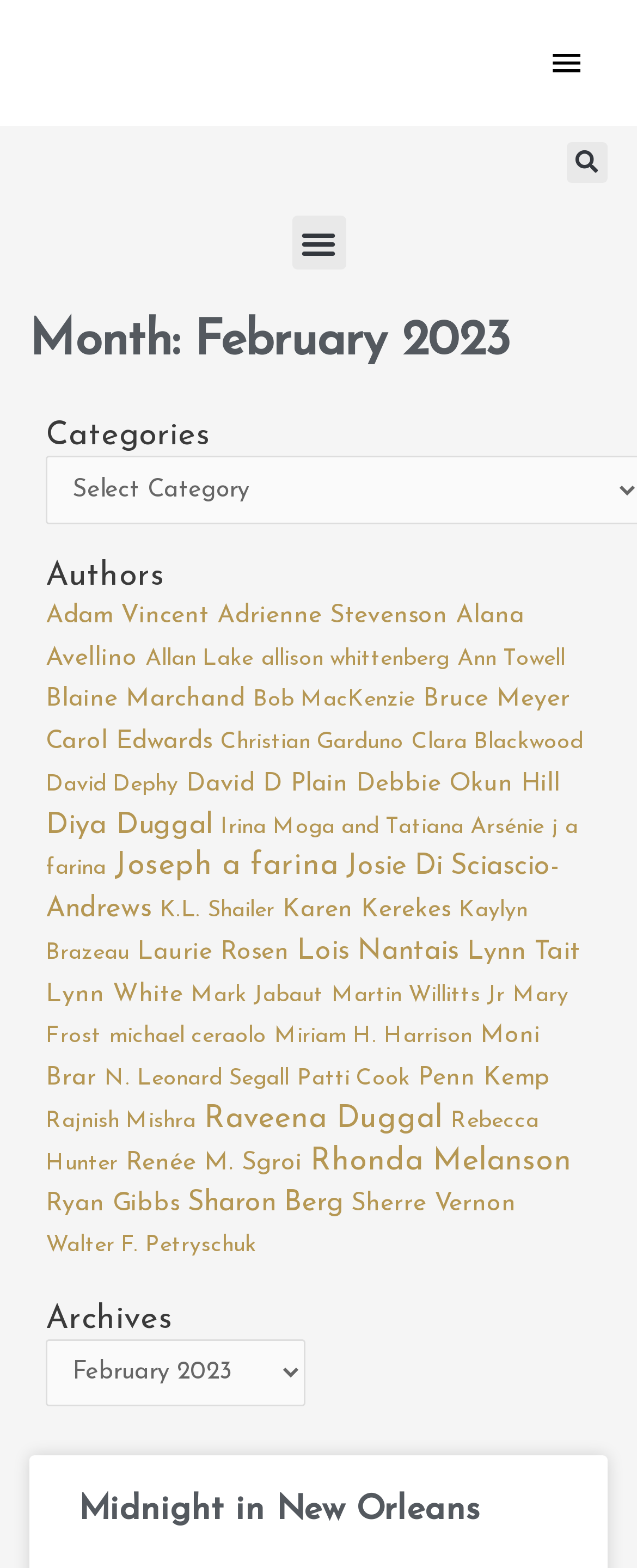Locate the bounding box coordinates of the area to click to fulfill this instruction: "View authors". The bounding box should be presented as four float numbers between 0 and 1, in the order [left, top, right, bottom].

[0.072, 0.355, 0.928, 0.38]